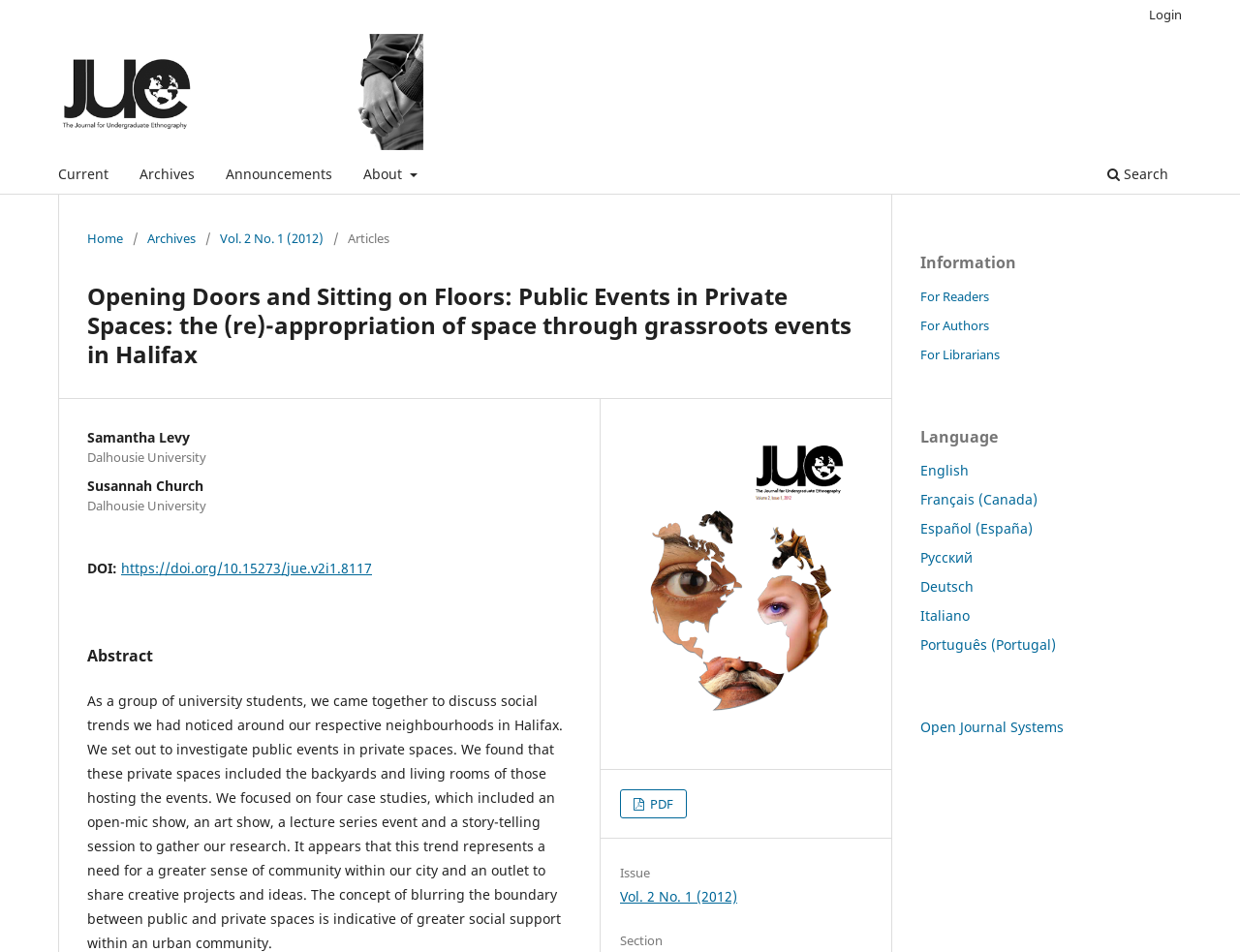What is the language of this webpage?
Using the information from the image, provide a comprehensive answer to the question.

I found the answer by looking at the sidebar on the right side of the webpage, where it lists multiple languages, including English, Français, Español, Русский, Deutsch, Italiano, and Português.